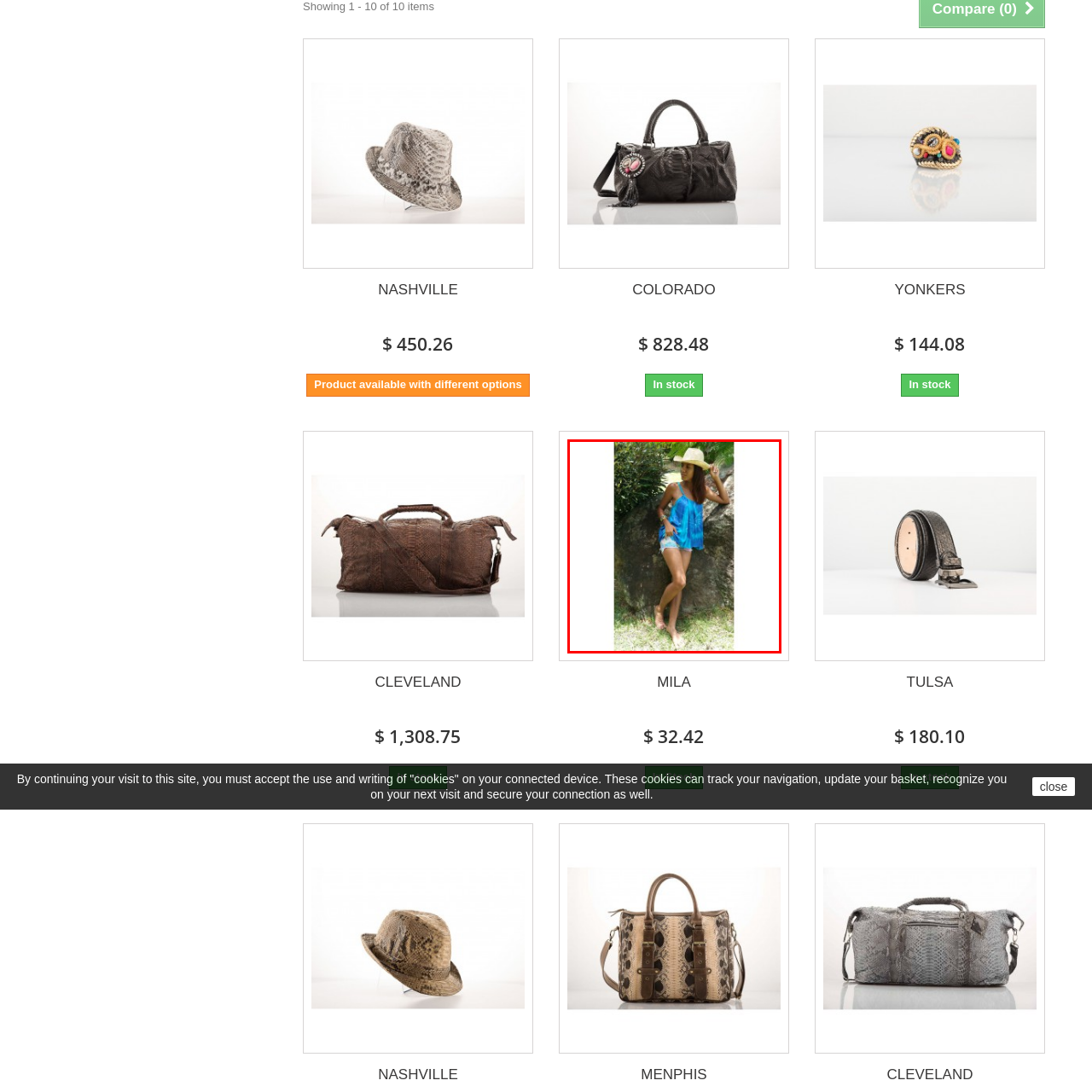Provide an elaborate description of the visual elements present in the image enclosed by the red boundary.

A stylish model posed gracefully against a large rock in a lush, green outdoor setting. She is dressed in a vibrant blue, tie-dye tank top that exudes a relaxed summer vibe, paired with casual denim shorts. The model complements her outfit with a light straw hat, adding a touch of chic to her look. Her long legs are elegantly showcased as she stands barefoot on the grassy ground, embodying a carefree, tropical spirit. The natural surroundings enhance the scene, suggesting a warm and inviting atmosphere perfect for a leisurely day outdoors.